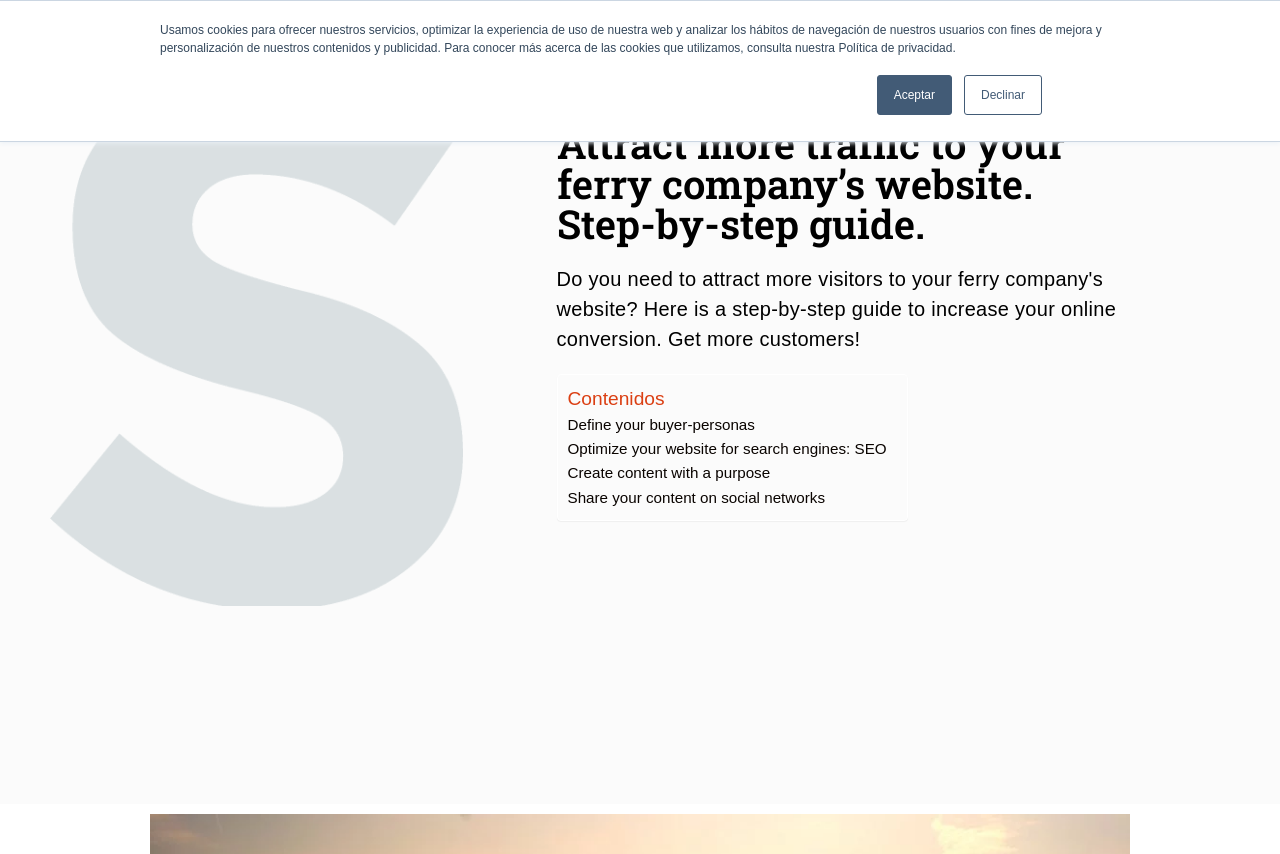Please specify the bounding box coordinates for the clickable region that will help you carry out the instruction: "Search for something".

[0.68, 0.023, 0.749, 0.059]